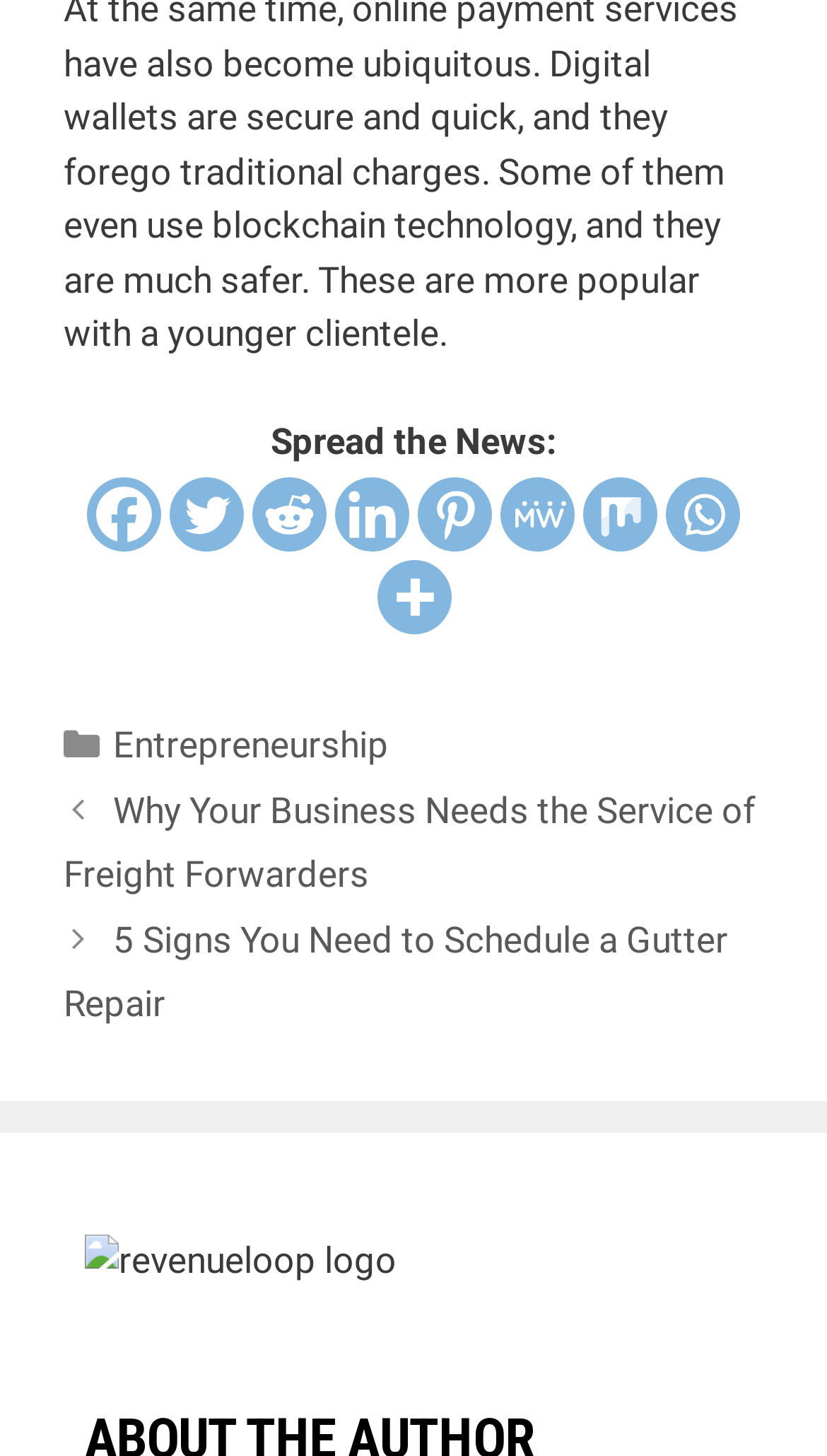Please determine the bounding box coordinates of the clickable area required to carry out the following instruction: "Read the post about gutter repair". The coordinates must be four float numbers between 0 and 1, represented as [left, top, right, bottom].

[0.077, 0.631, 0.88, 0.704]